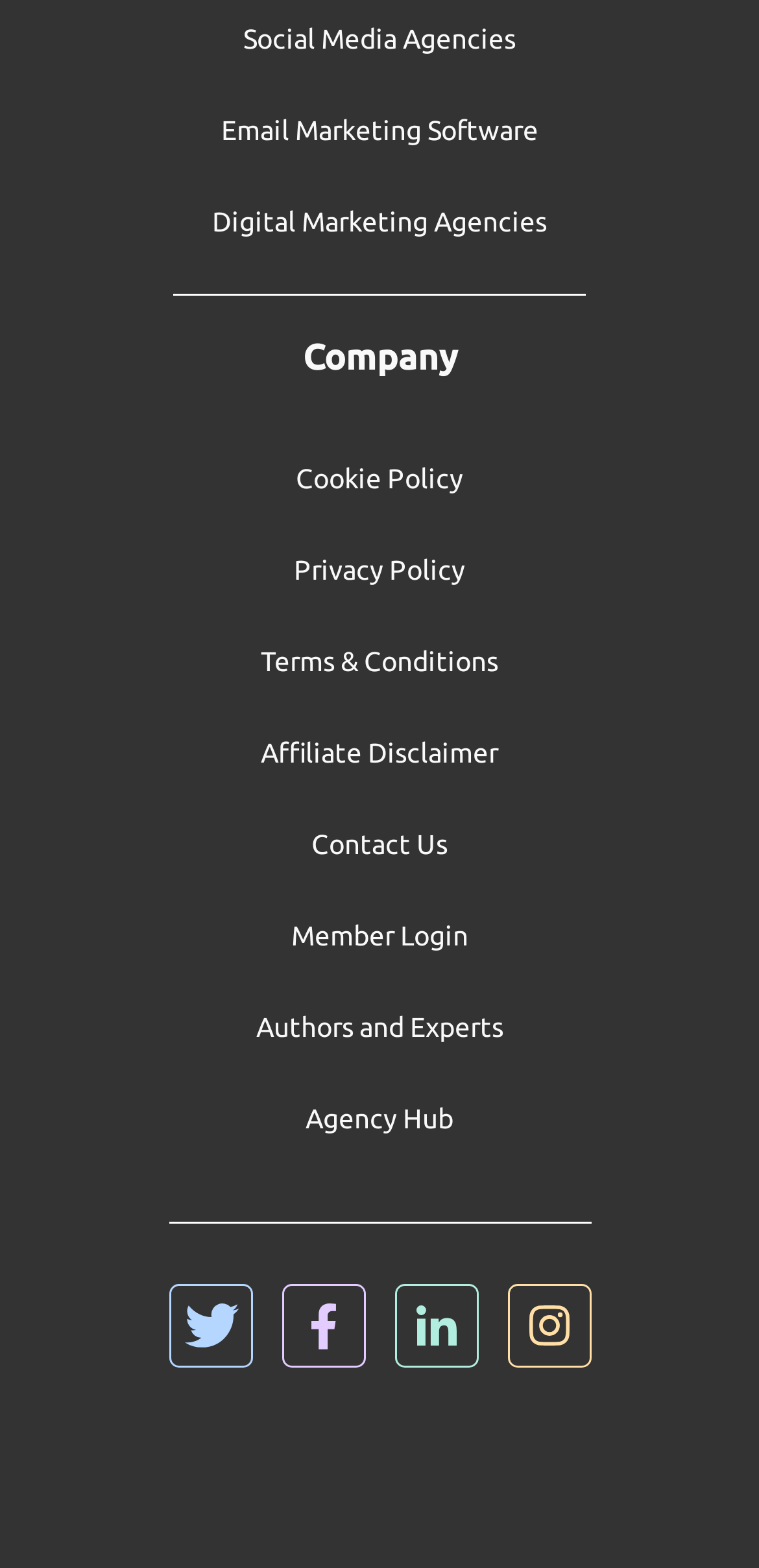What is the last link in the footer section?
Examine the image and provide an in-depth answer to the question.

The last link in the footer section is 'Agency Hub', which has a bounding box coordinate of [0.403, 0.704, 0.597, 0.722]. This link is part of the footer section, which contains various links to different pages.